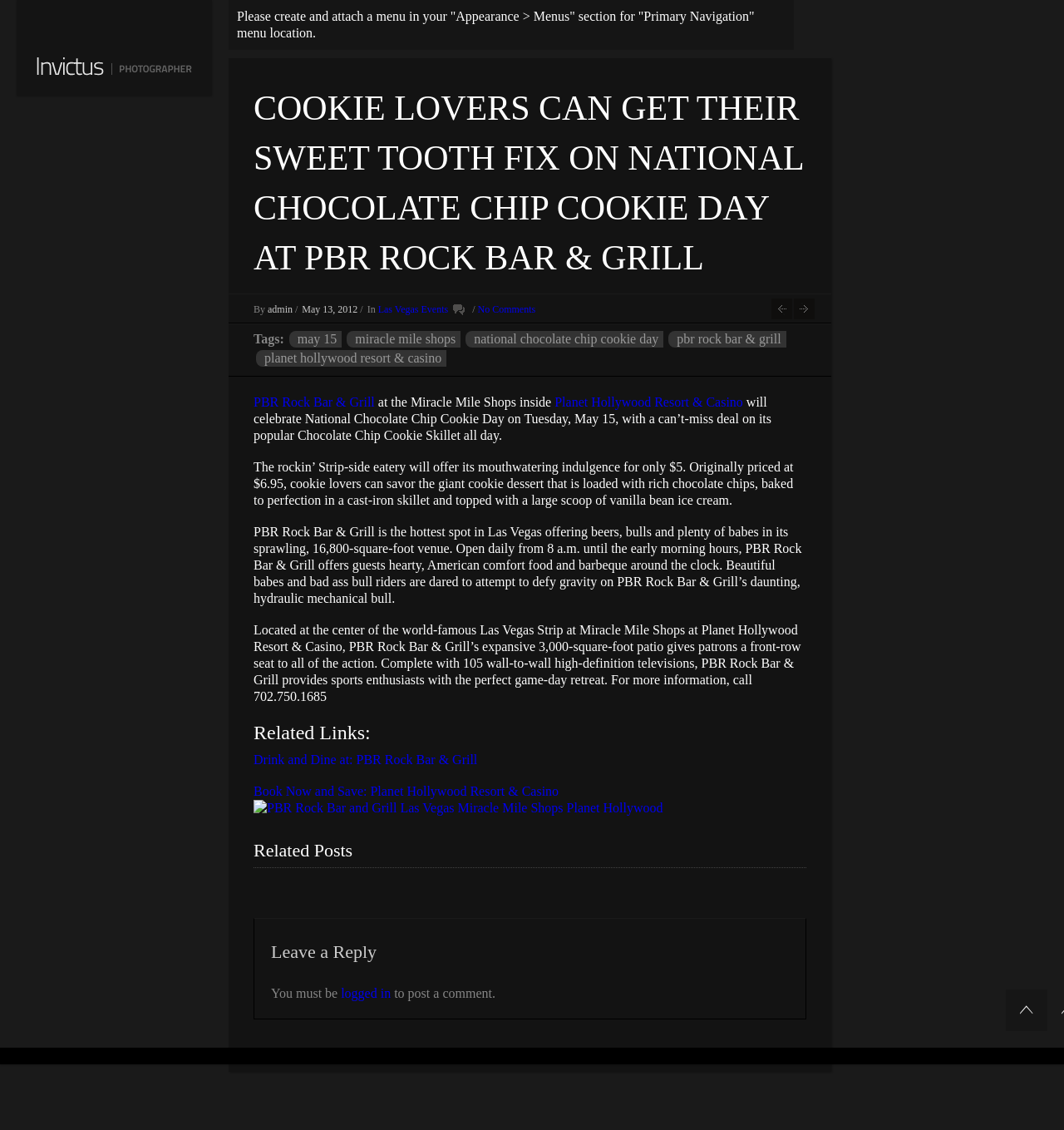Please locate the bounding box coordinates for the element that should be clicked to achieve the following instruction: "Click on the link to Book Now and Save: Planet Hollywood Resort & Casino". Ensure the coordinates are given as four float numbers between 0 and 1, i.e., [left, top, right, bottom].

[0.238, 0.694, 0.525, 0.706]